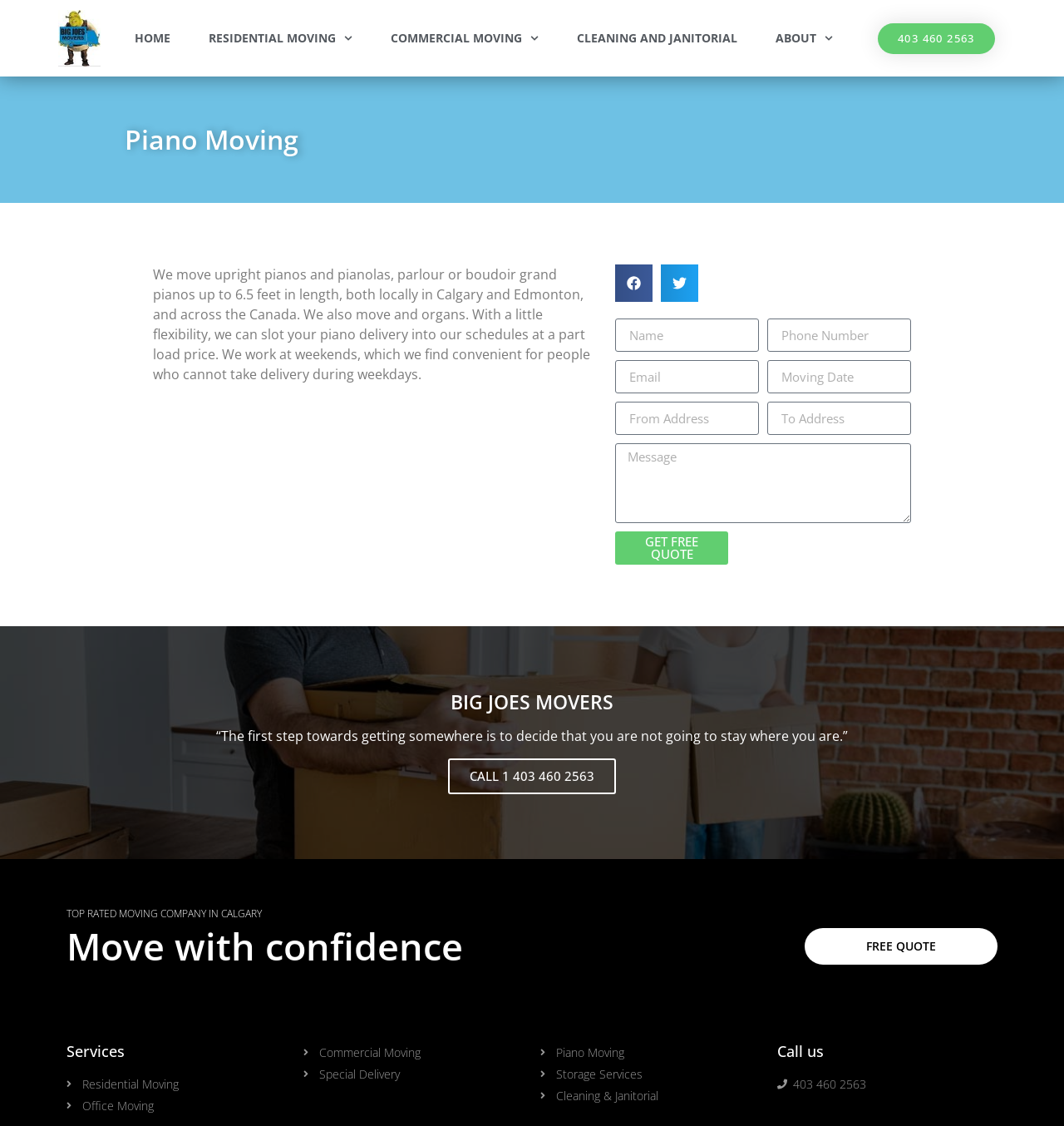What is the name of the moving company?
Please provide a single word or phrase in response based on the screenshot.

Big Joes Movers